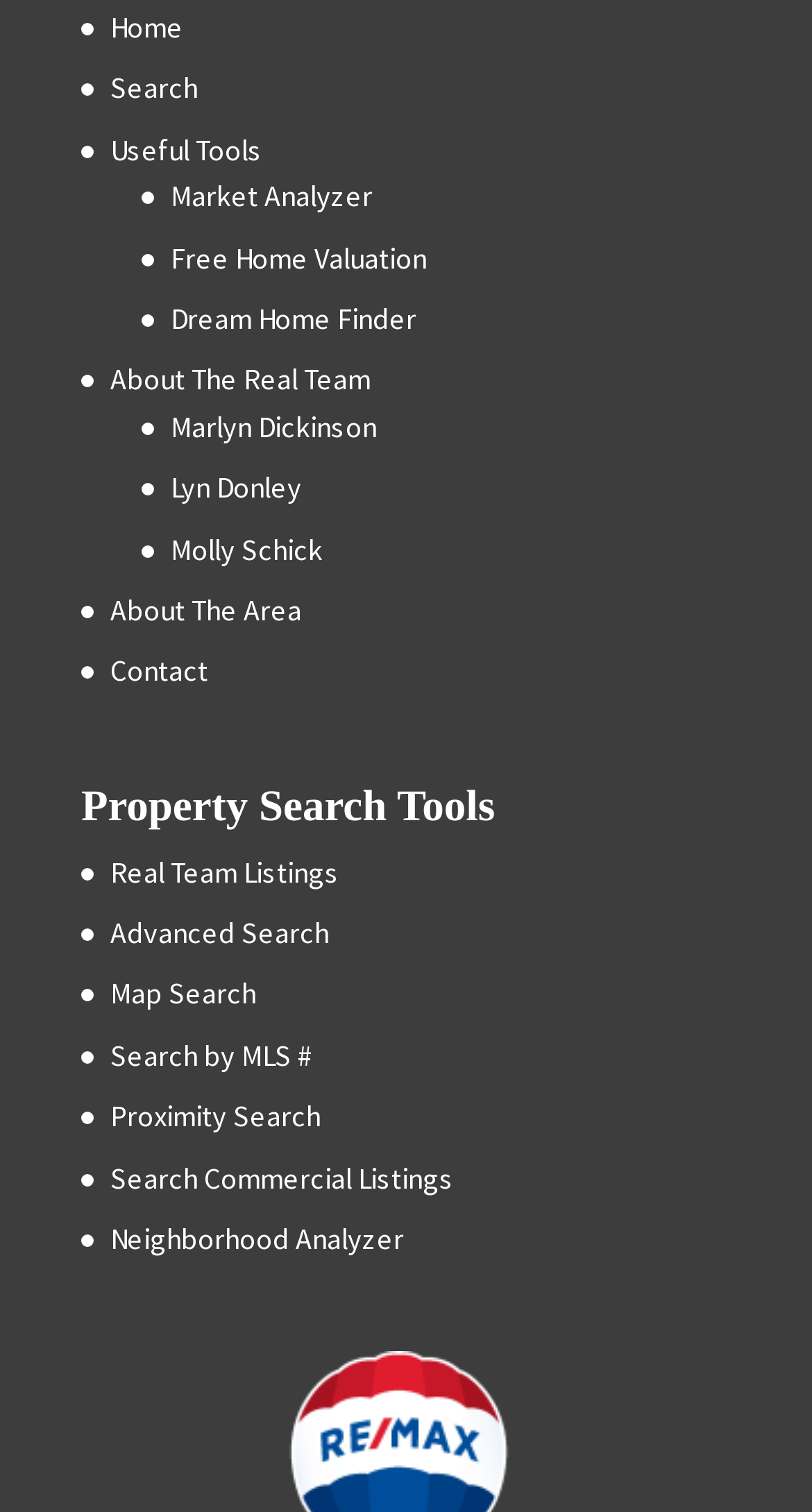Find the bounding box coordinates of the clickable element required to execute the following instruction: "search for properties". Provide the coordinates as four float numbers between 0 and 1, i.e., [left, top, right, bottom].

[0.136, 0.046, 0.244, 0.071]